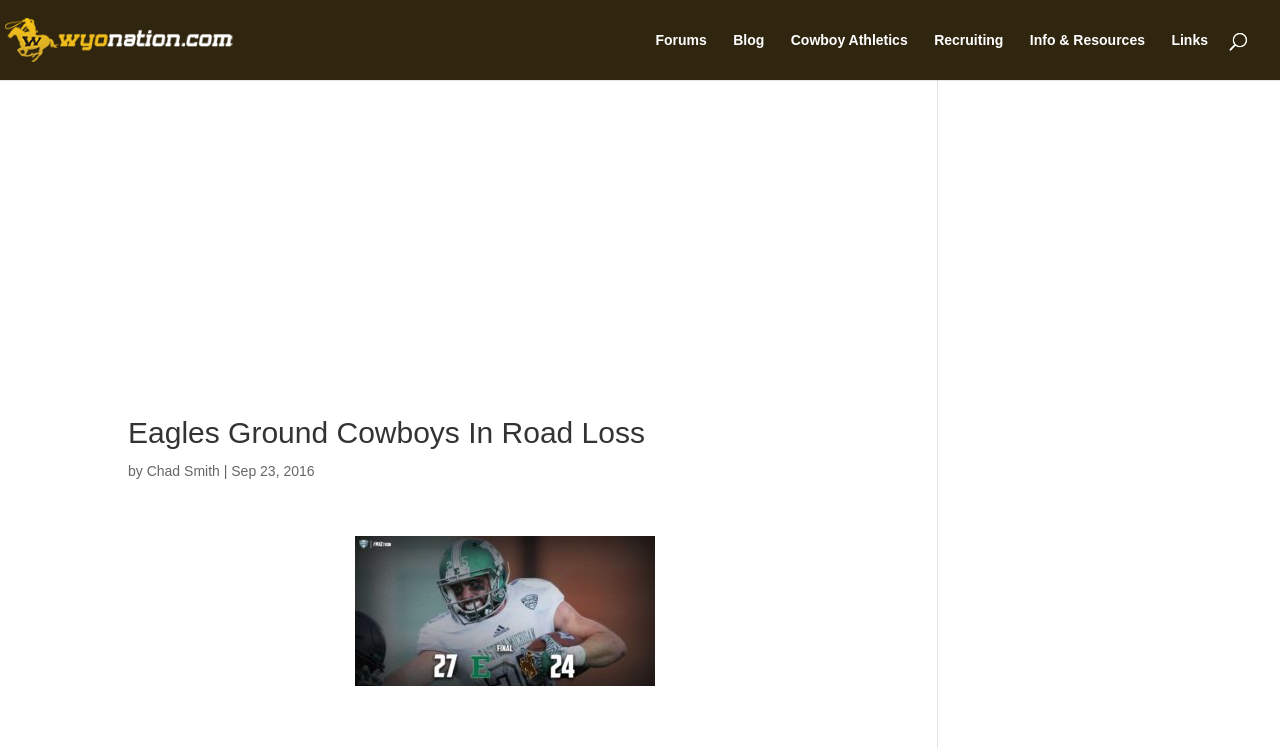Extract the bounding box coordinates for the HTML element that matches this description: "Blog". The coordinates should be four float numbers between 0 and 1, i.e., [left, top, right, bottom].

[0.573, 0.044, 0.597, 0.107]